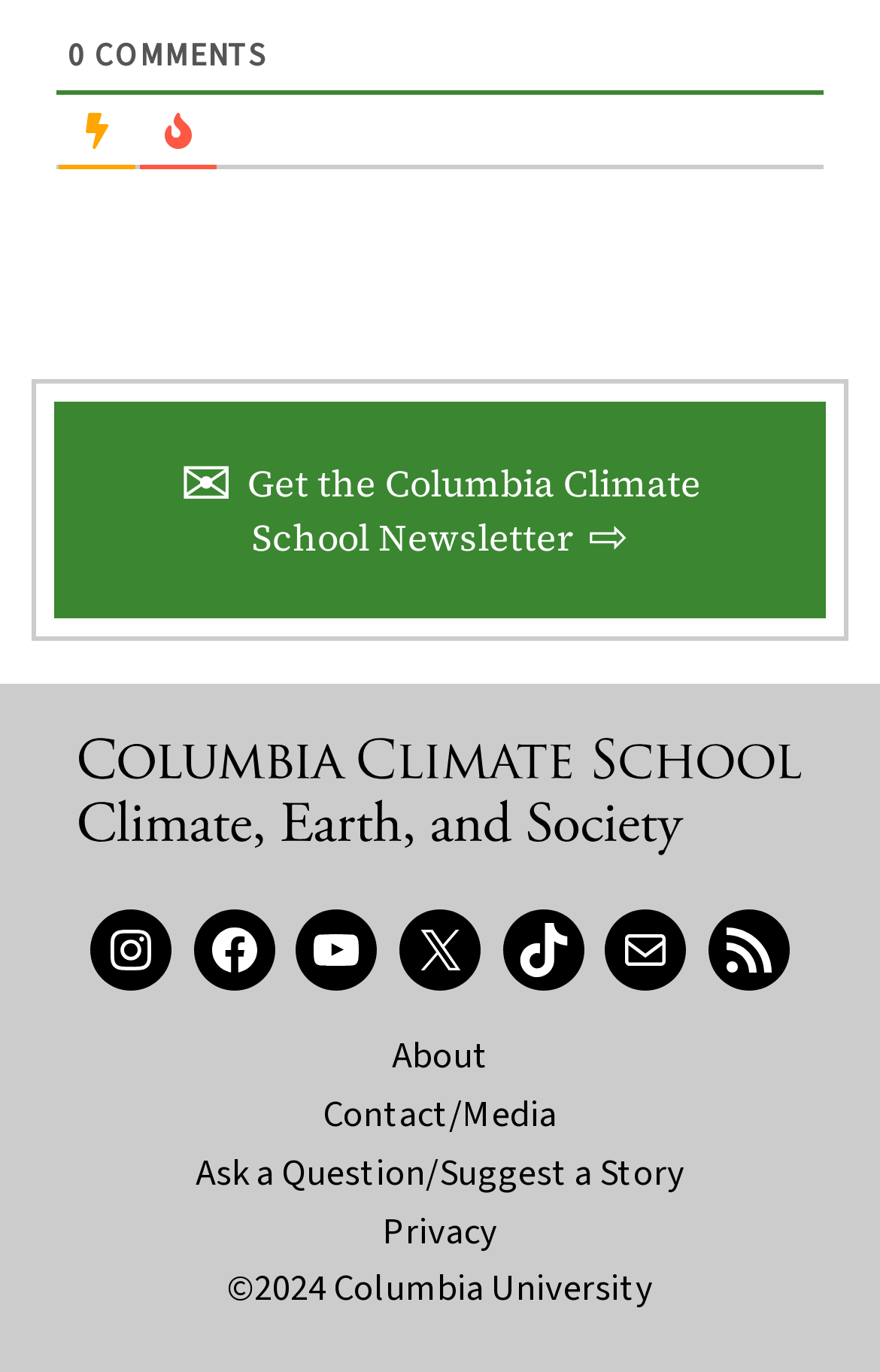What is the name of the school? Look at the image and give a one-word or short phrase answer.

Columbia Climate School